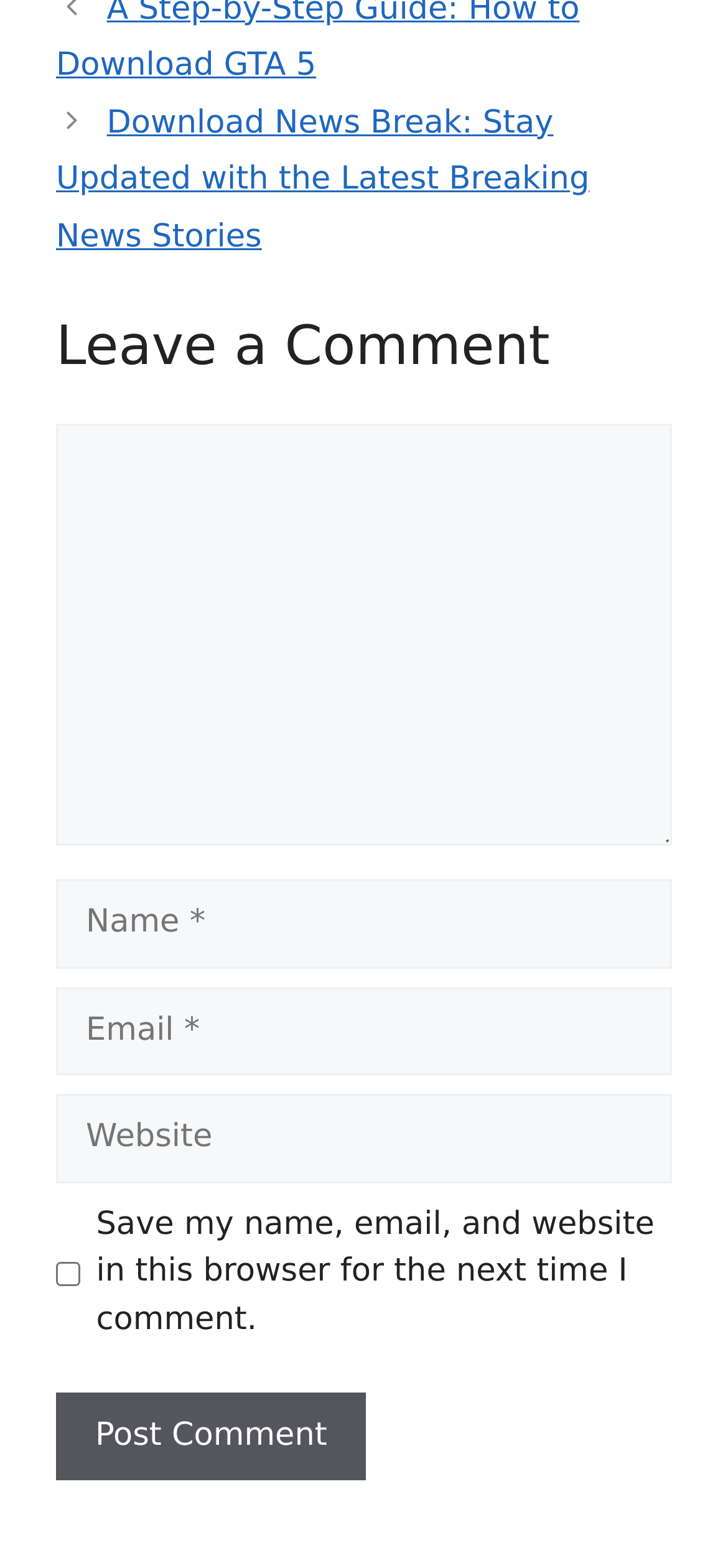What is the default state of the 'Save my name, email, and website in this browser for the next time I comment' checkbox?
Refer to the screenshot and respond with a concise word or phrase.

Unchecked